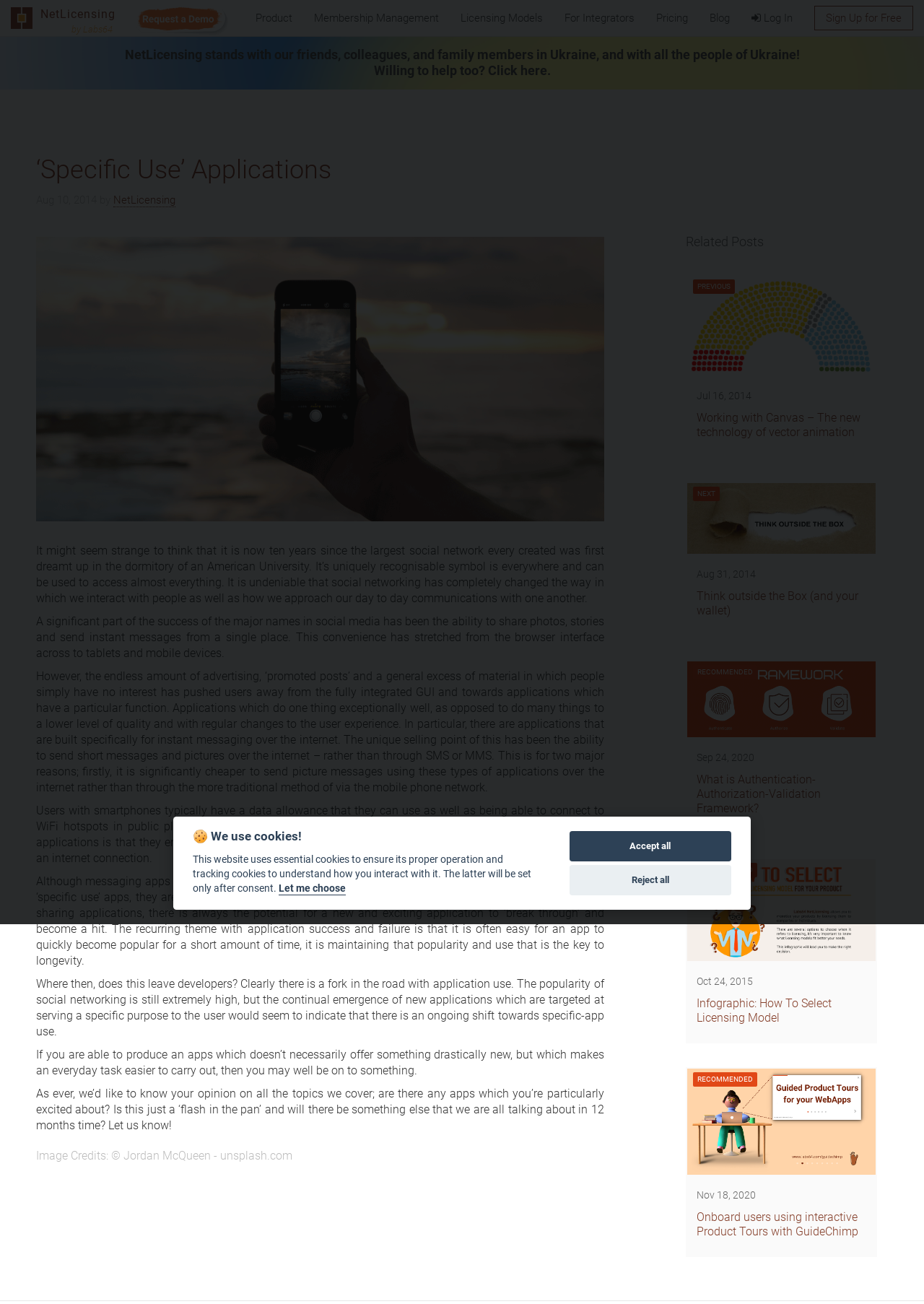Please specify the bounding box coordinates of the clickable section necessary to execute the following command: "Go to the 'Pricing' page".

[0.698, 0.0, 0.756, 0.028]